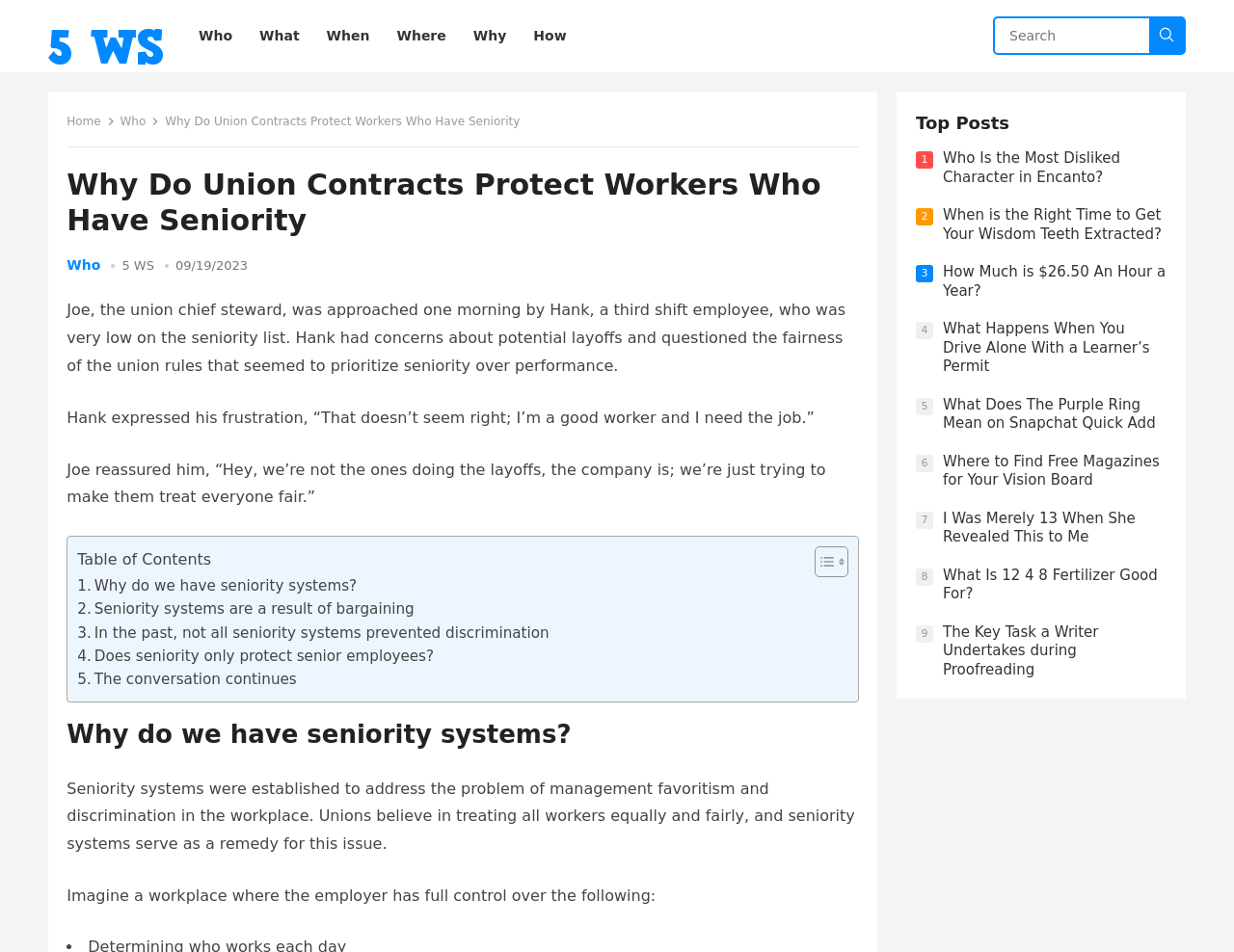How many links are in the 'Top Posts' section?
Provide an in-depth answer to the question, covering all aspects.

The 'Top Posts' section is located in the complementary section of the webpage, and it contains 8 links to different articles, each with a number next to it.